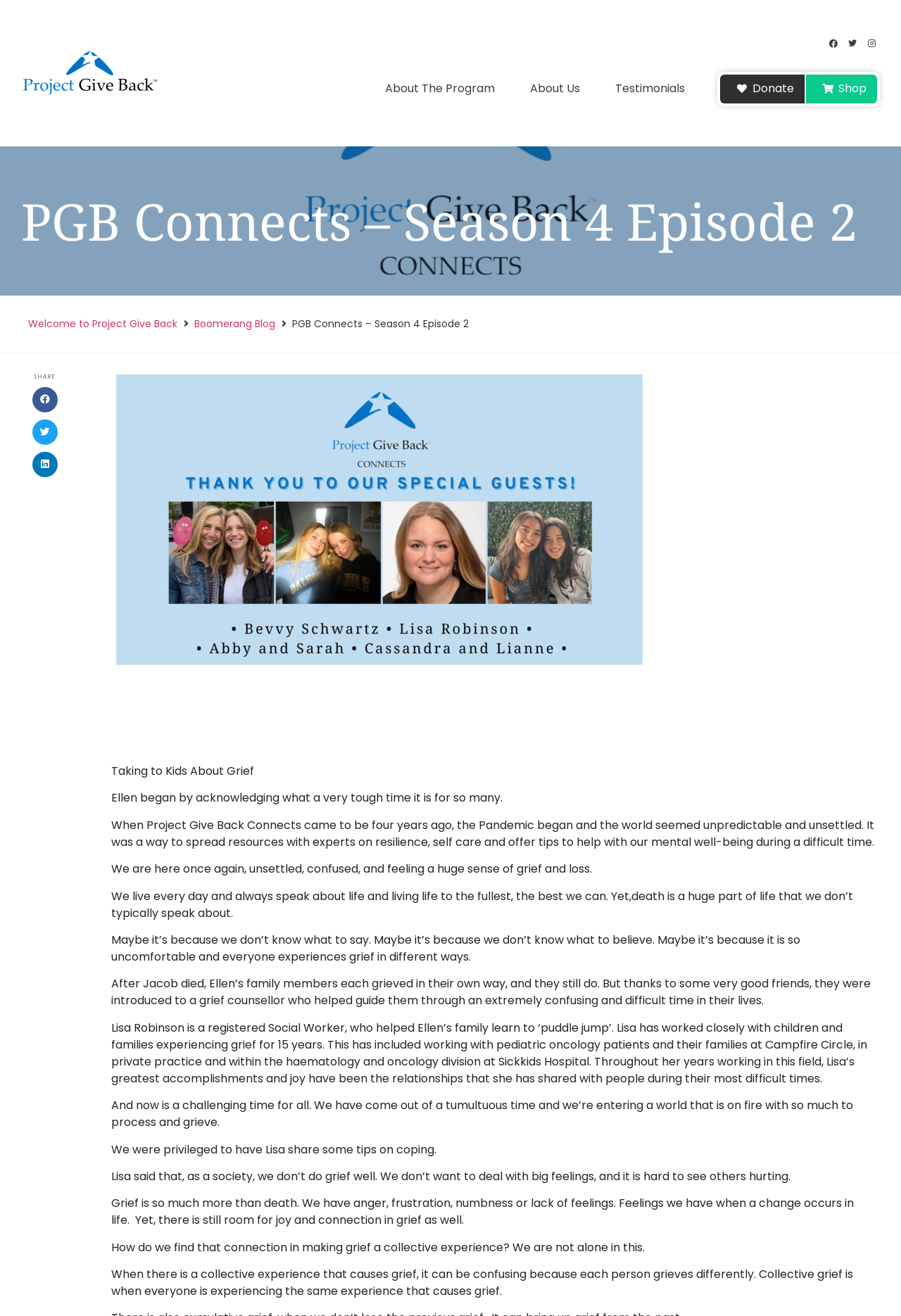Could you identify the text that serves as the heading for this webpage?

PGB Connects – Season 4 Episode 2 